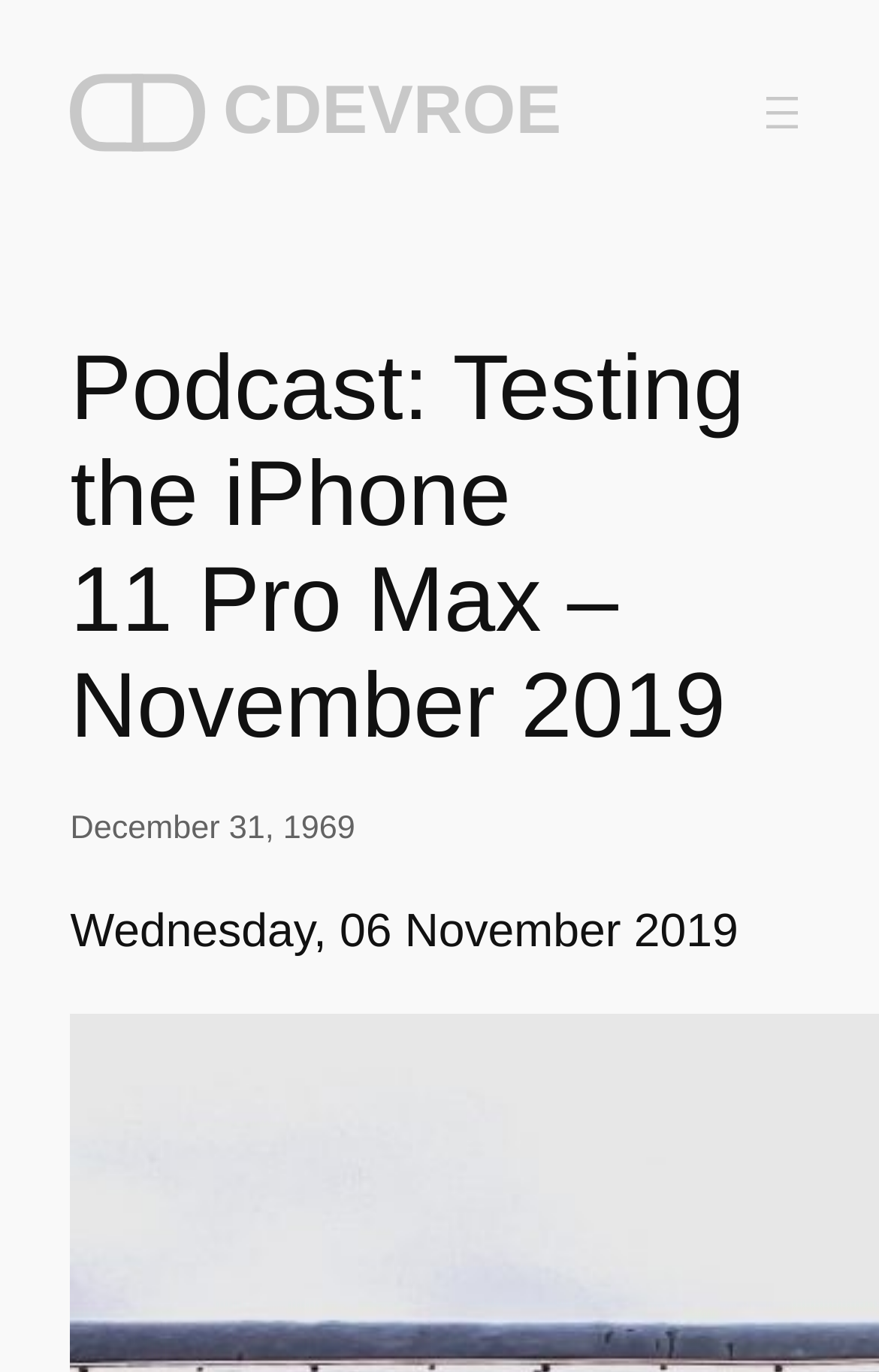Identify the bounding box for the UI element that is described as follows: "CDEVROE".

[0.254, 0.054, 0.639, 0.108]